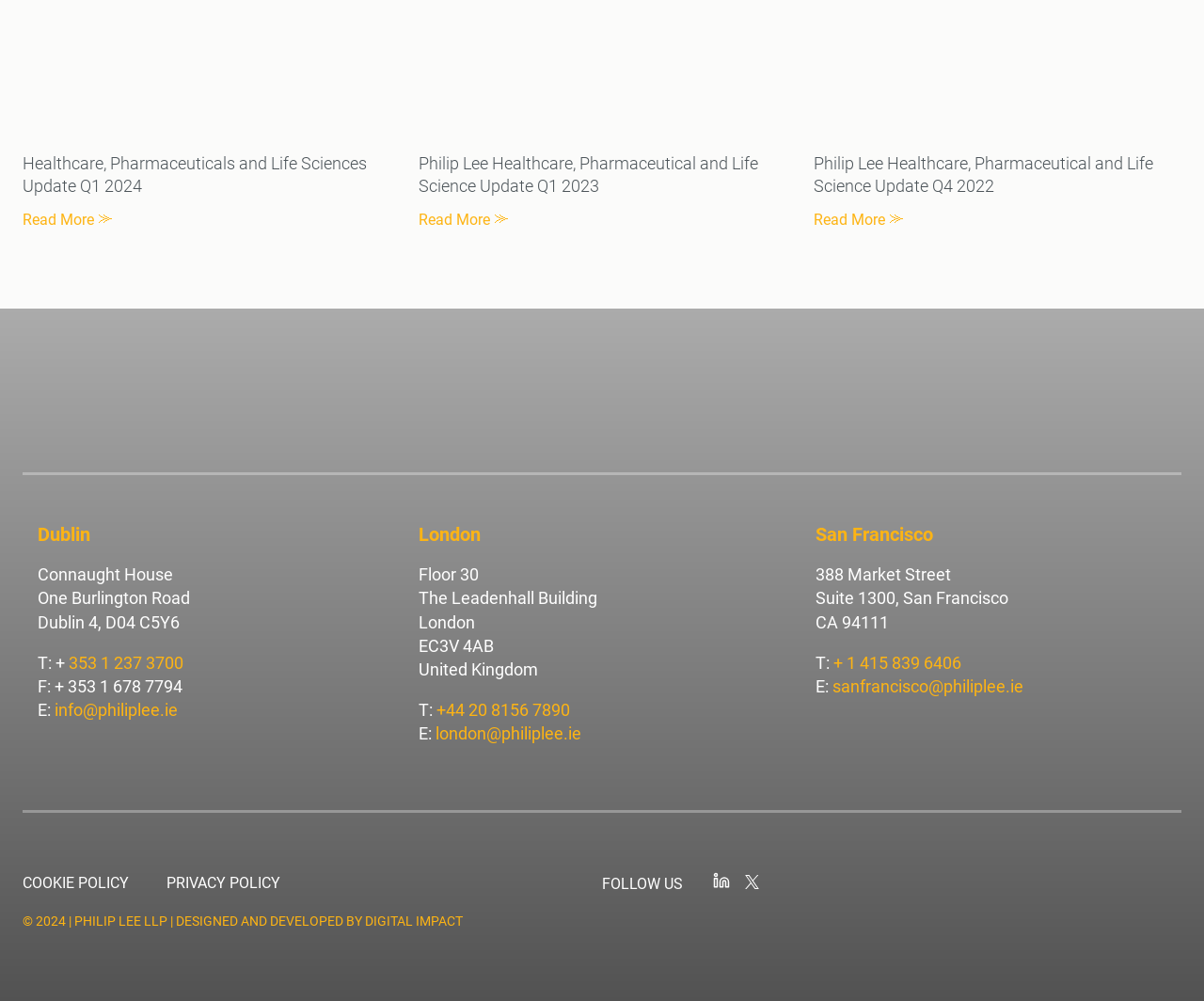How many offices does the law firm have?
Based on the screenshot, give a detailed explanation to answer the question.

The law firm has three offices, which can be inferred from the three sections with headings 'Dublin', 'London', and 'San Francisco' that provide address and contact information for each office.